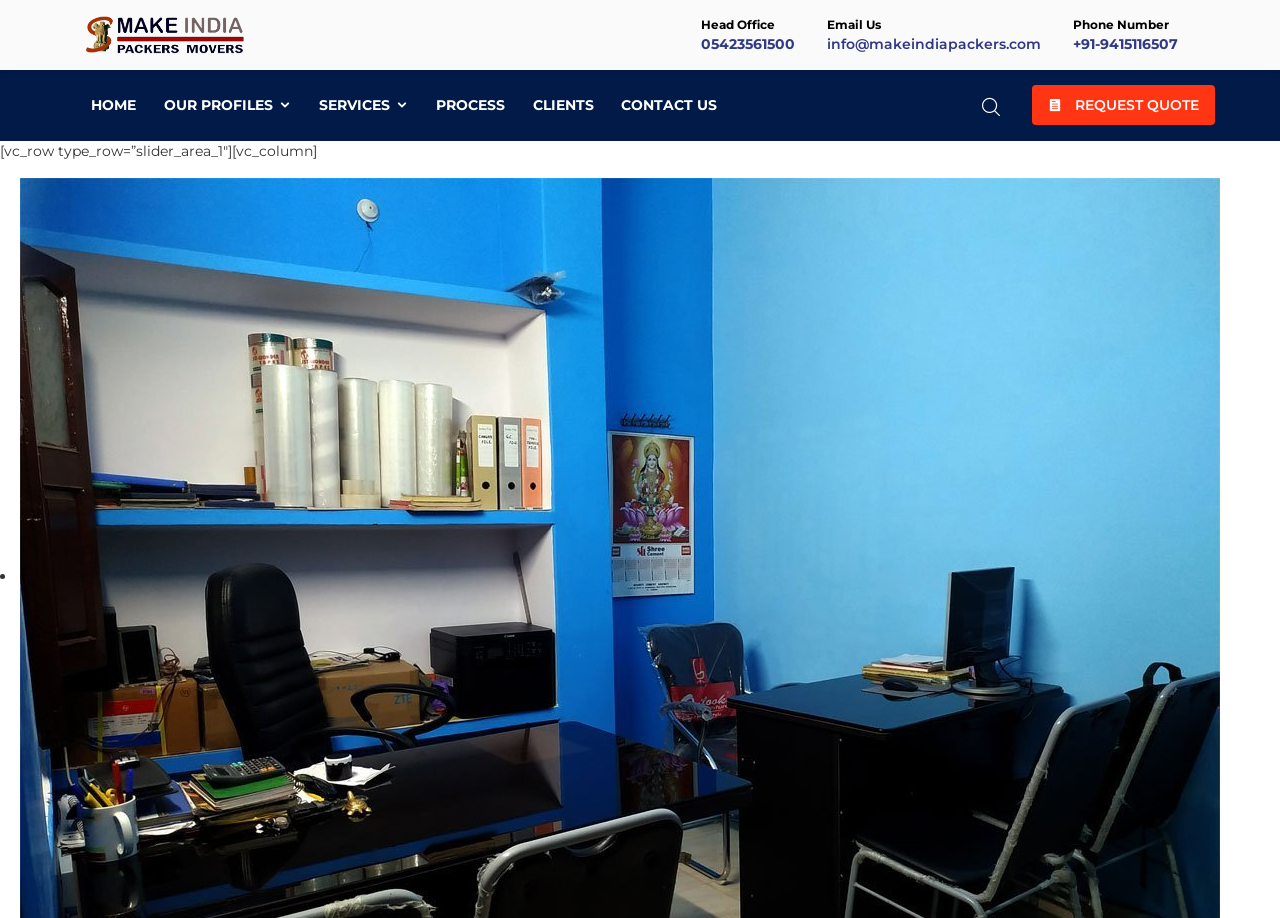What is the request quote button icon?
Answer the question with a detailed explanation, including all necessary information.

I found the request quote button icon by looking at the button element with the text 'REQUEST QUOTE' and the adjacent icon ''.